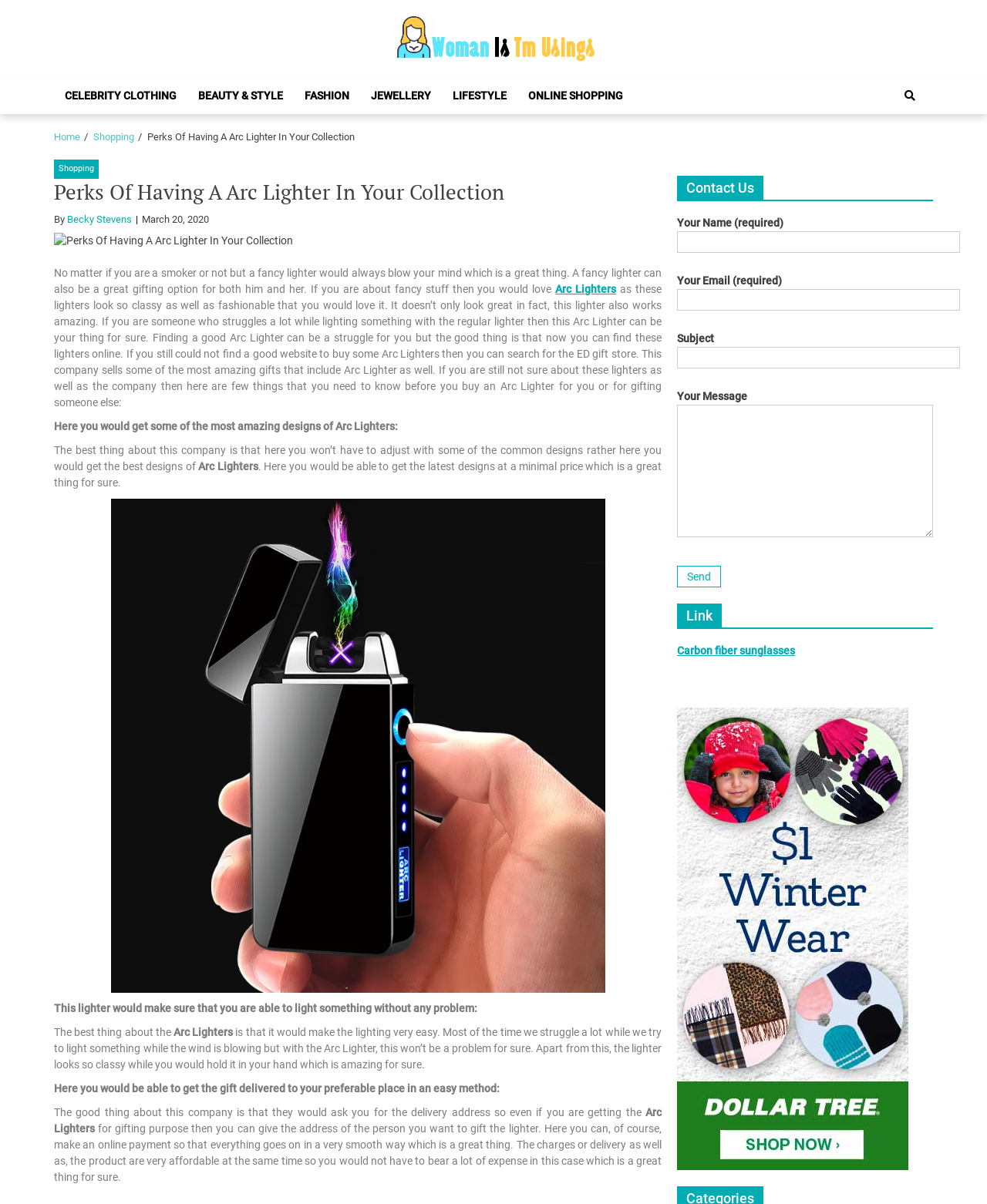Provide a thorough summary of the webpage.

The webpage is about the perks of having an arc lighter in one's collection. At the top, there is a navigation bar with links to different categories such as "CELEBRITY CLOTHING", "BEAUTY & STYLE", "FASHION", "JEWELLERY", "LIFESTYLE", and "ONLINE SHOPPING". Below the navigation bar, there is a breadcrumbs section with links to "Home" and "Shopping".

The main content of the webpage is an article about arc lighters. The article has a heading "Perks Of Having A Arc Lighter In Your Collection" and is written by "Becky Stevens". The article starts with a brief introduction to arc lighters, stating that they are a great thing to have, whether you are a smoker or not, and can also be a great gifting option. There is an image related to arc lighters above the introduction.

The article then goes on to describe the benefits of arc lighters, including their classy and fashionable design, ease of use, and ability to light things easily even in windy conditions. There are several paragraphs of text describing these benefits, with a few images scattered throughout.

Towards the bottom of the page, there is a contact form where users can enter their name, email, subject, and message to get in touch with the website. There is also a link to "Carbon fiber sunglasses" and a static text "Link" above the contact form.

On the right side of the page, there is a section with a link to "Womanist Musings" and an image with the same name. There is also a search icon and a link to "ED gift store" mentioned in the article.